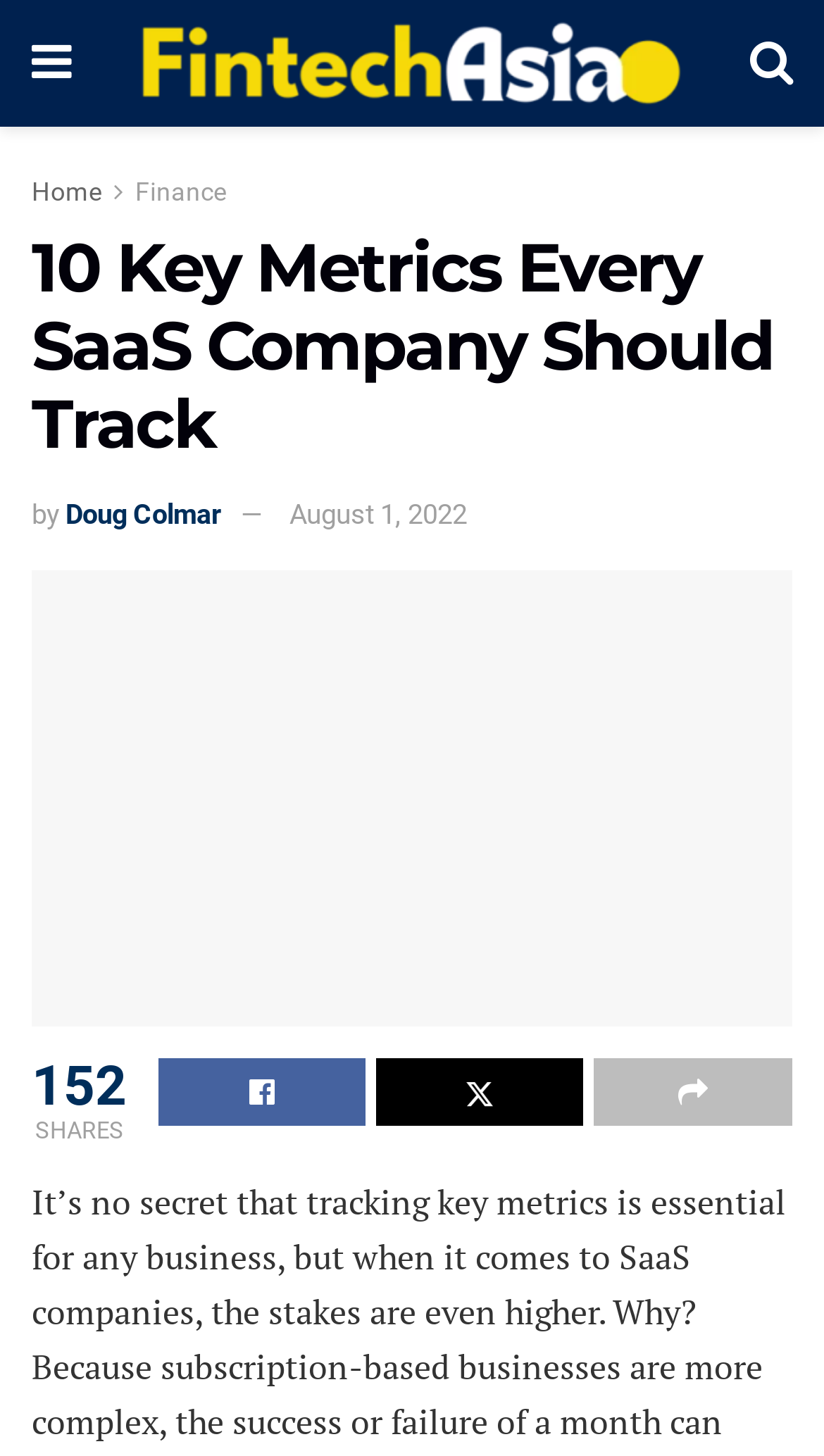Write a detailed summary of the webpage.

The webpage appears to be an article page from FintechAsia, with the title "10 Key Metrics Every SaaS Company Should Track". At the top left corner, there is a small icon and a link to the FintechAsia homepage. On the top right corner, there is another icon. Below the title, the author's name, "Doug Colmar", and the publication date, "August 1, 2022", are displayed.

The main content of the article is a long text, which is not summarized here. Below the article title, there is a large image that spans the entire width of the page. At the bottom of the page, there are several social media sharing links, including Facebook, Twitter, and LinkedIn, represented by their respective icons. The number of shares, "152", is displayed next to the sharing links.

There are several navigation links at the top of the page, including "Home" and "Finance", which are positioned above the article title. The overall layout of the page is clean, with a clear hierarchy of elements and sufficient whitespace to separate different sections.